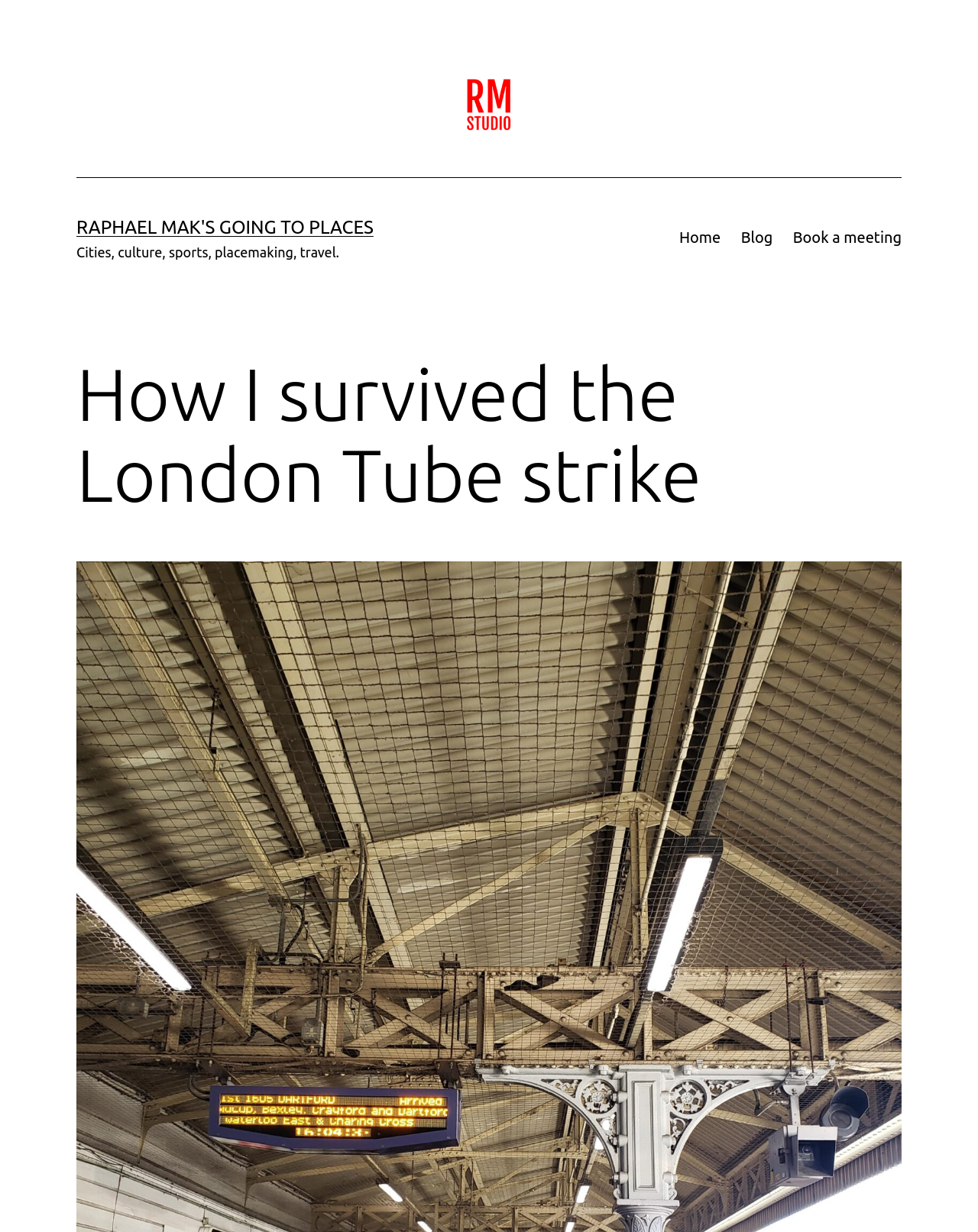What is the name of the blog?
Answer the question with a detailed and thorough explanation.

The name of the blog can be found in the top-left corner of the webpage, where it says 'Raphael Mak's going to places' in a link format.